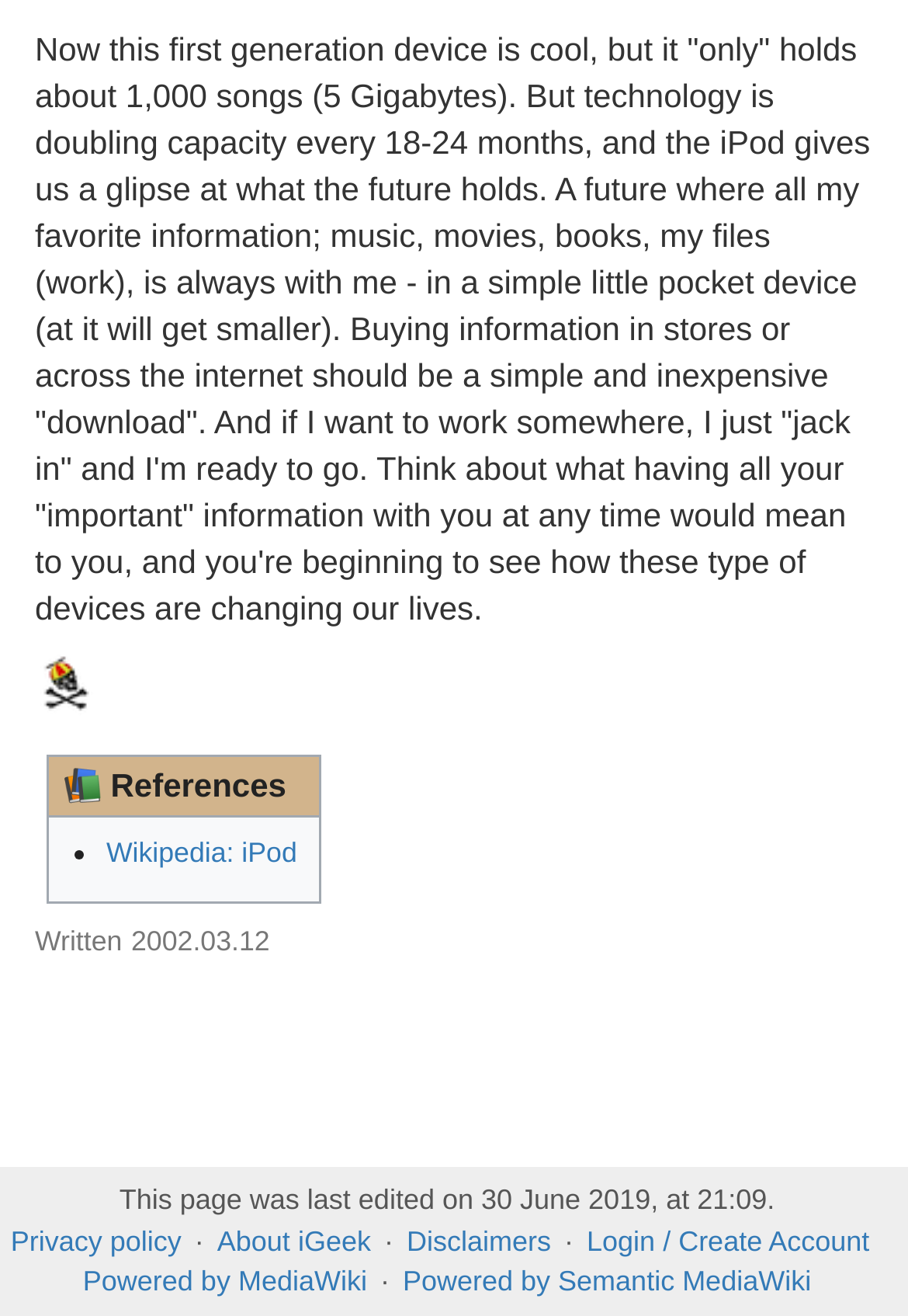From the given element description: "17 Conclusion:", find the bounding box for the UI element. Provide the coordinates as four float numbers between 0 and 1, in the order [left, top, right, bottom].

None